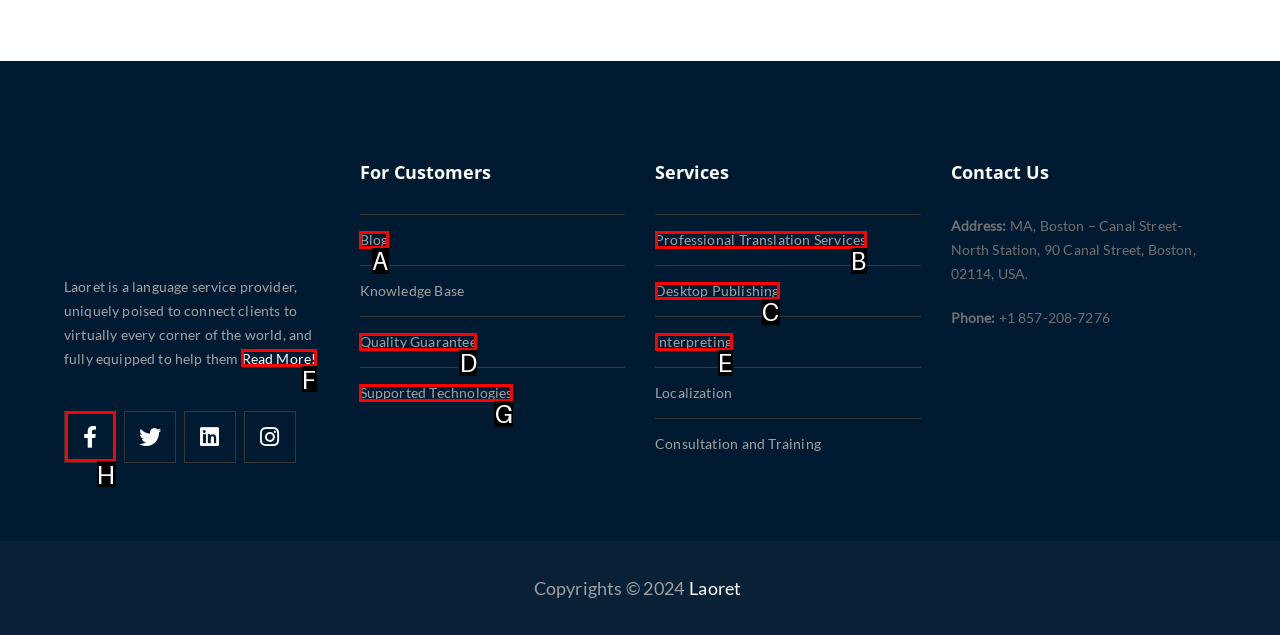Point out the HTML element that matches the following description: title="Facebook"
Answer with the letter from the provided choices.

H